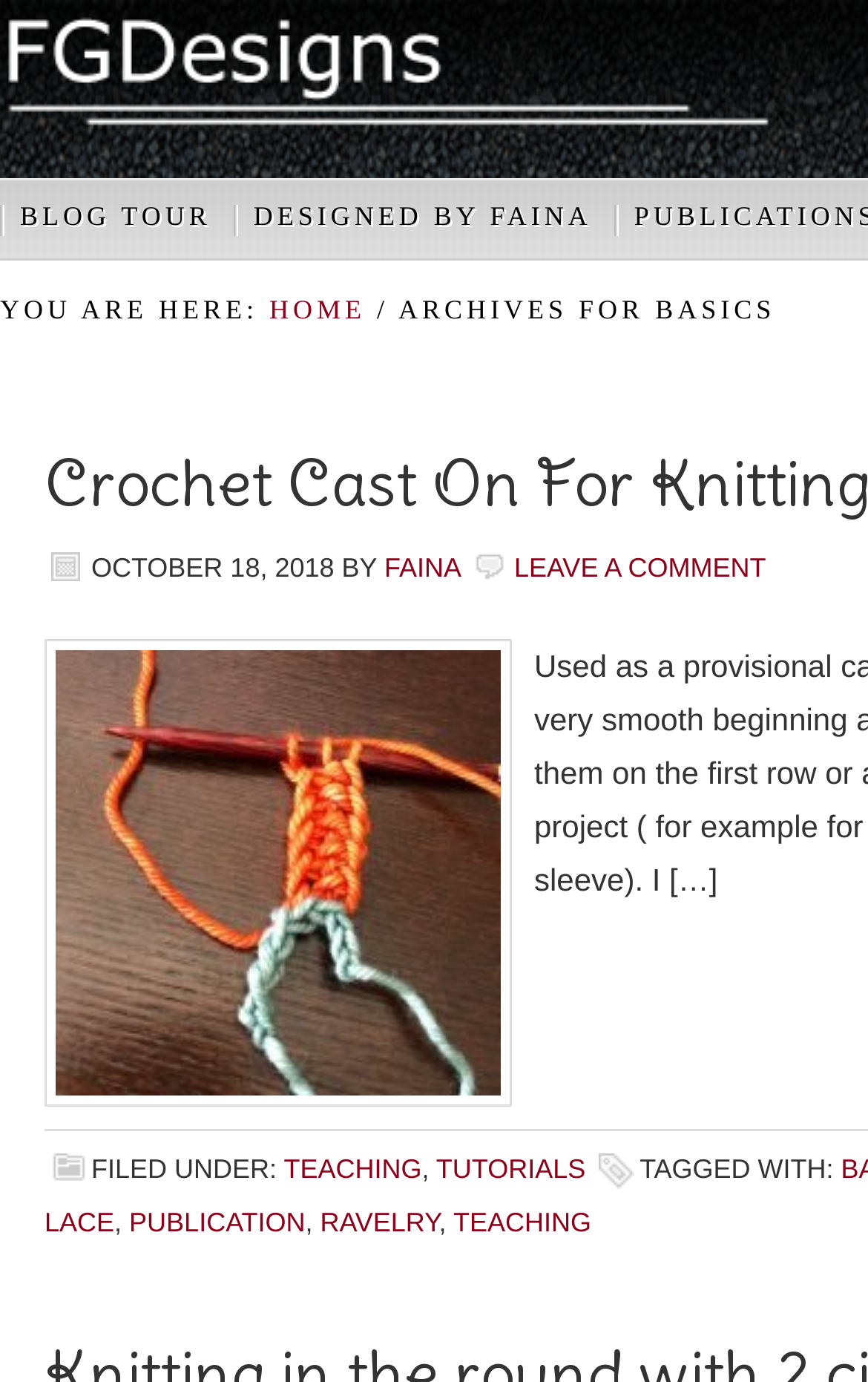What is the date of the blog post?
Provide an in-depth answer to the question, covering all aspects.

I found the answer by looking at the static text 'OCTOBER 18, 2018' which is located below the breadcrumb navigation.